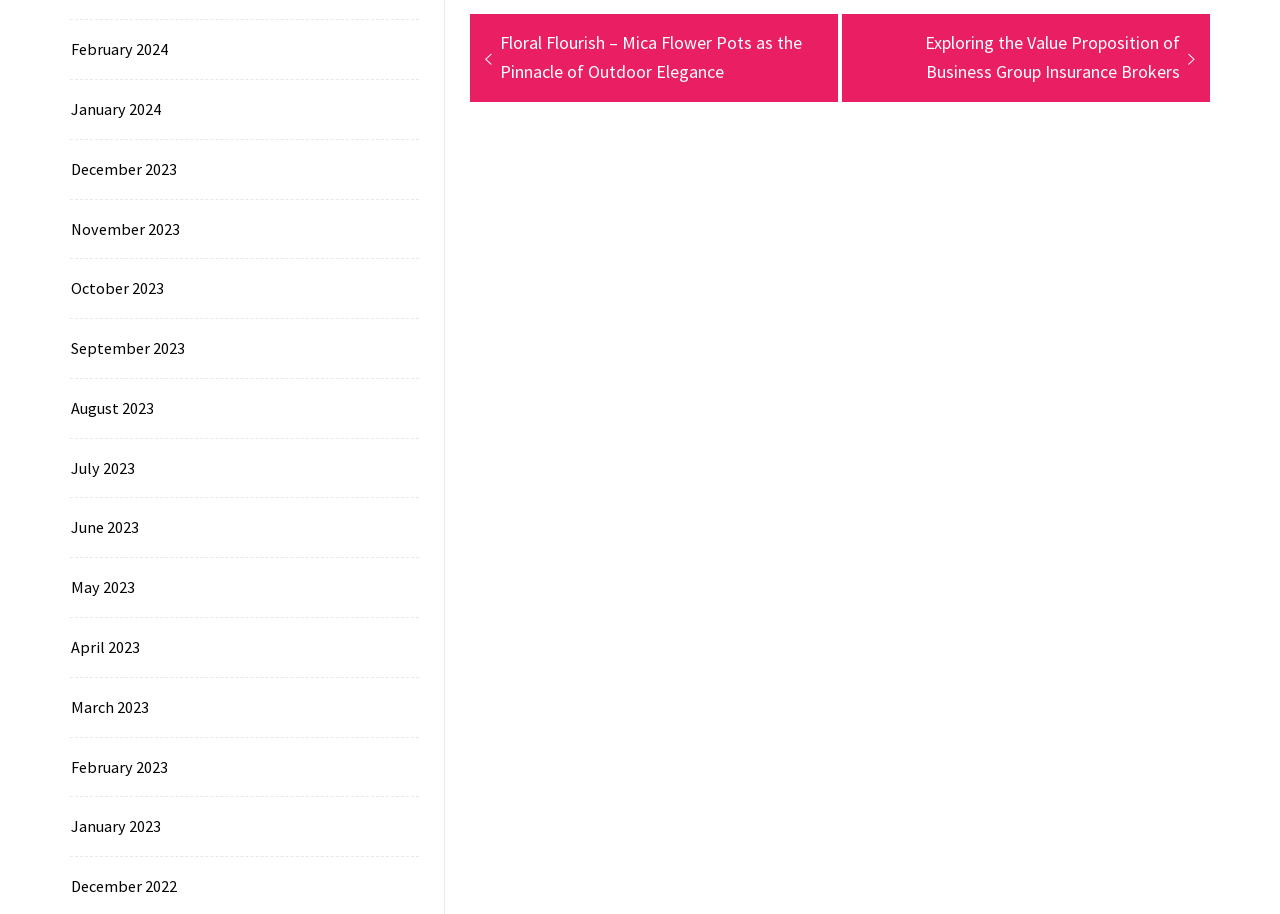Based on the element description: "September 2023", identify the UI element and provide its bounding box coordinates. Use four float numbers between 0 and 1, [left, top, right, bottom].

[0.051, 0.366, 0.145, 0.397]